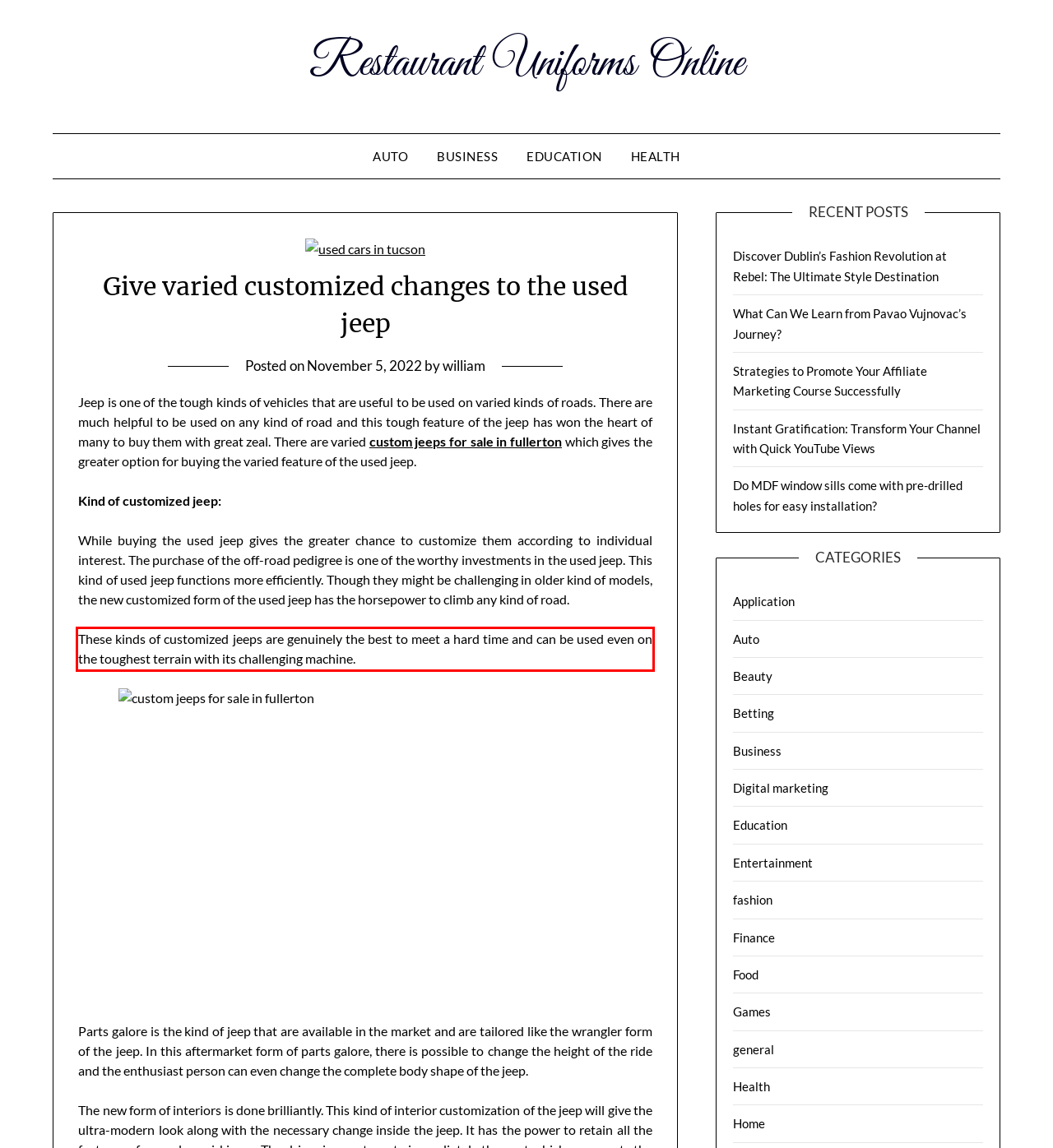Look at the webpage screenshot and recognize the text inside the red bounding box.

These kinds of customized jeeps are genuinely the best to meet a hard time and can be used even on the toughest terrain with its challenging machine.